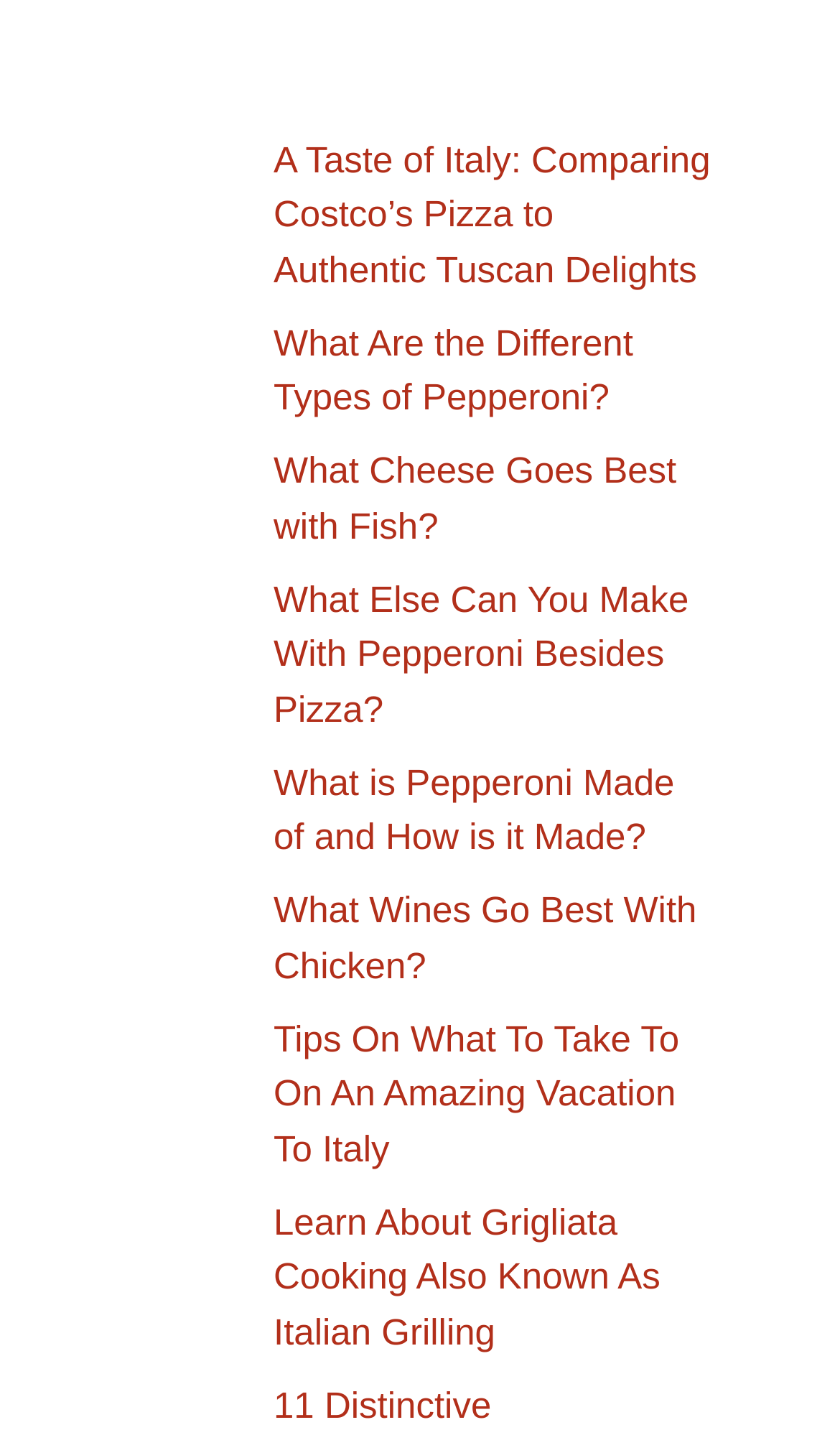With reference to the screenshot, provide a detailed response to the question below:
What is the location depicted in the image?

The image associated with the link 'Tips On What To Take To On An Amazing Vacation To Italy' has an OCR text 'Grand-canal-and-old-cathedral-in-Venice', which implies that the location depicted in the image is Venice, Italy.